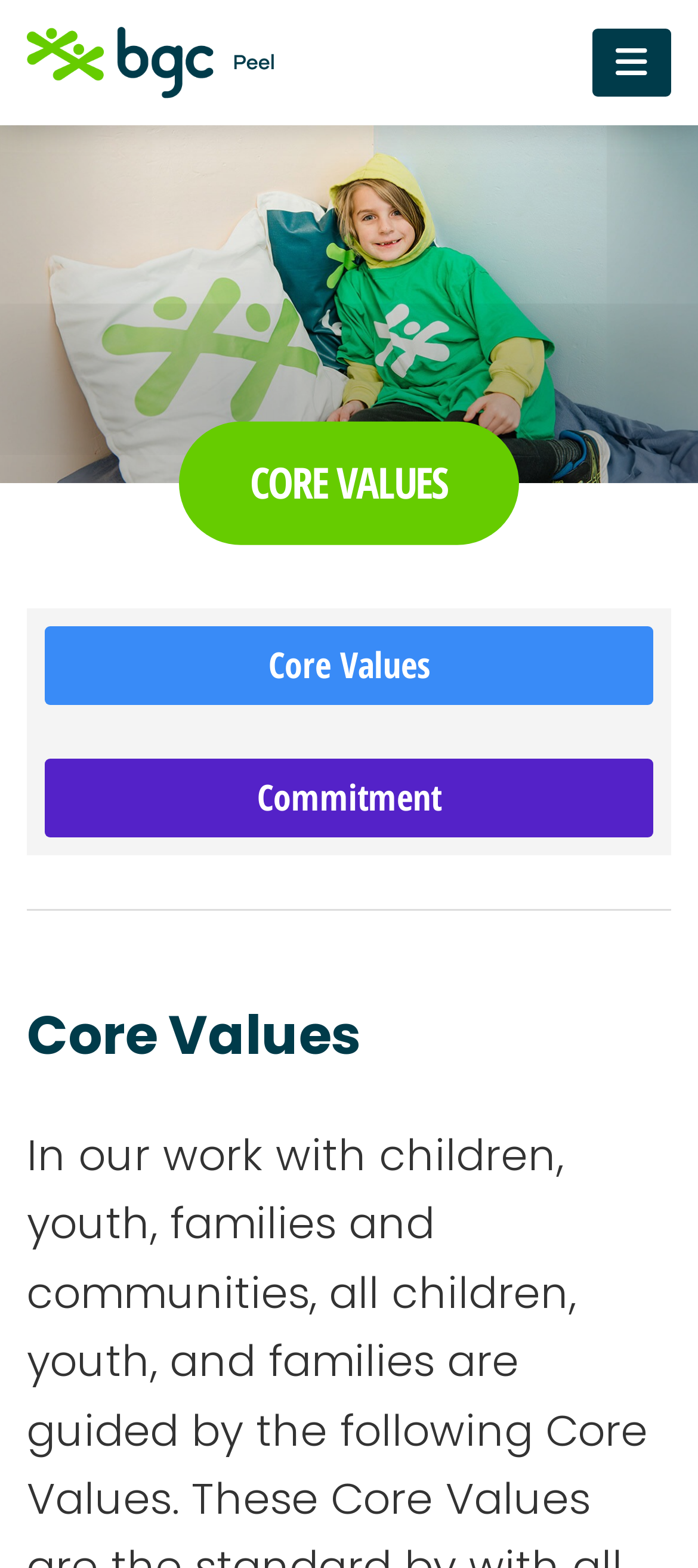Ascertain the bounding box coordinates for the UI element detailed here: "Commitment". The coordinates should be provided as [left, top, right, bottom] with each value being a float between 0 and 1.

[0.064, 0.484, 0.936, 0.534]